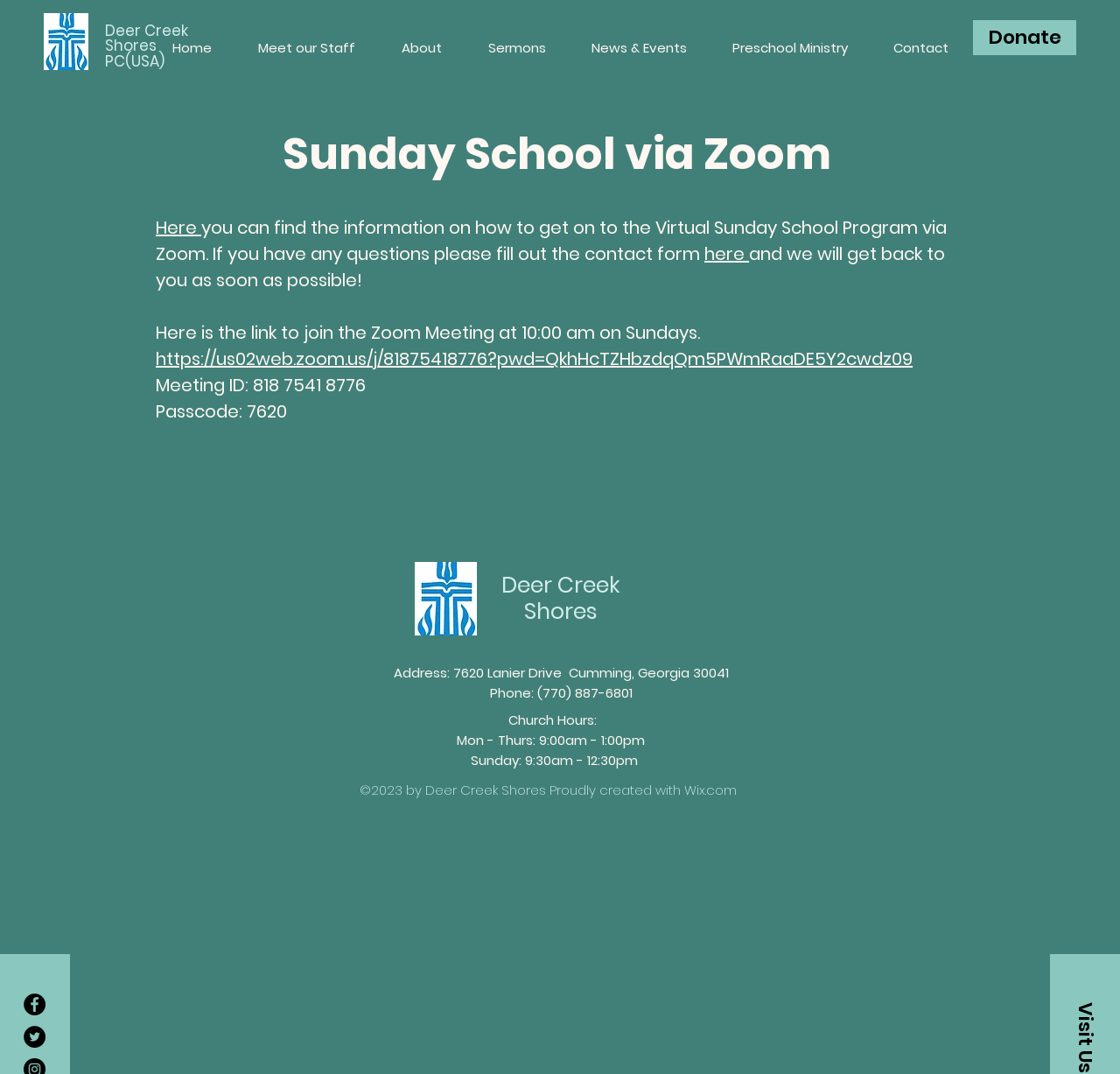Please specify the bounding box coordinates of the clickable region necessary for completing the following instruction: "Join the Zoom Meeting". The coordinates must consist of four float numbers between 0 and 1, i.e., [left, top, right, bottom].

[0.139, 0.323, 0.815, 0.346]